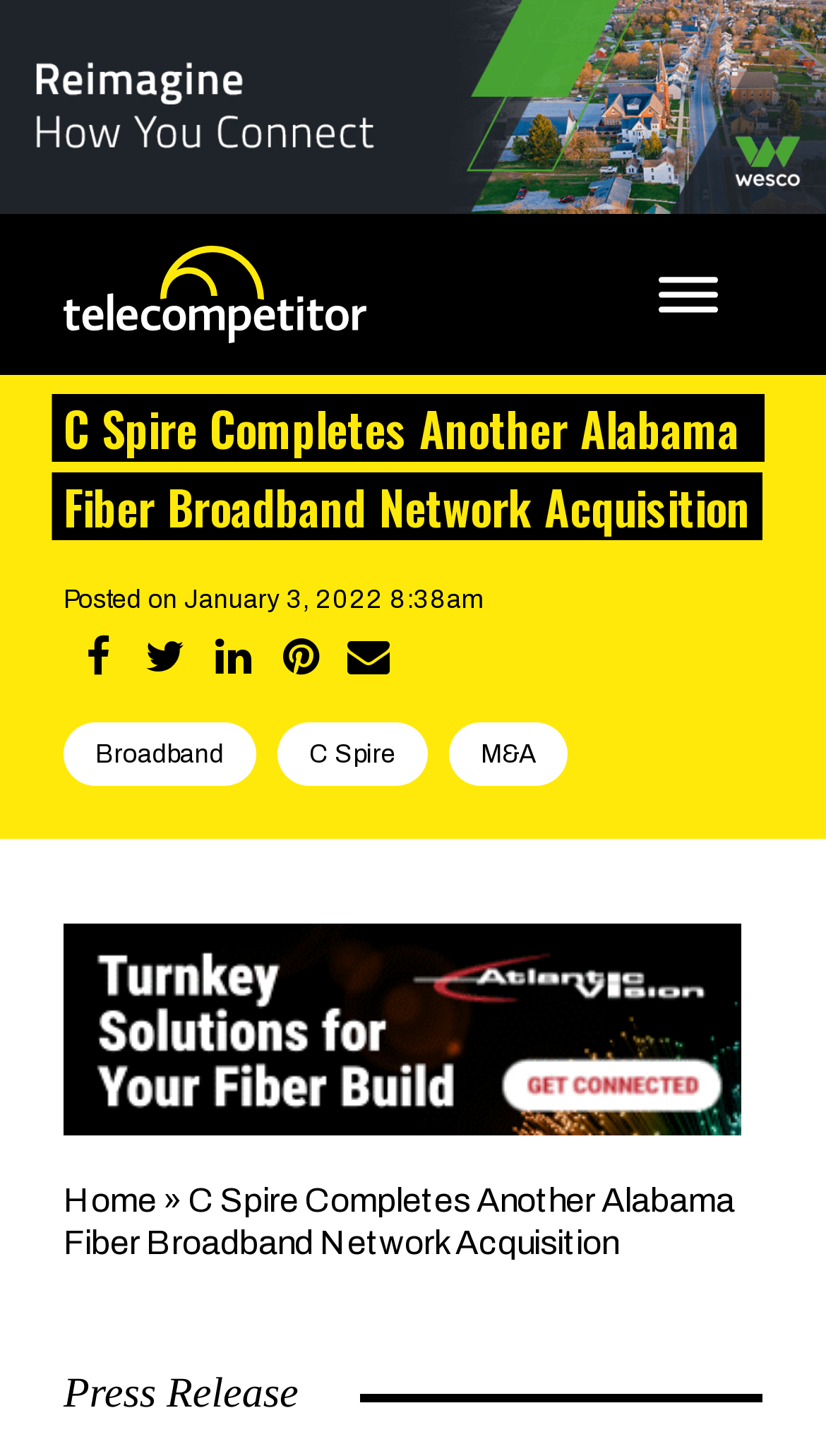Bounding box coordinates are specified in the format (top-left x, top-left y, bottom-right x, bottom-right y). All values are floating point numbers bounded between 0 and 1. Please provide the bounding box coordinate of the region this sentence describes: Broadband

[0.077, 0.496, 0.31, 0.54]